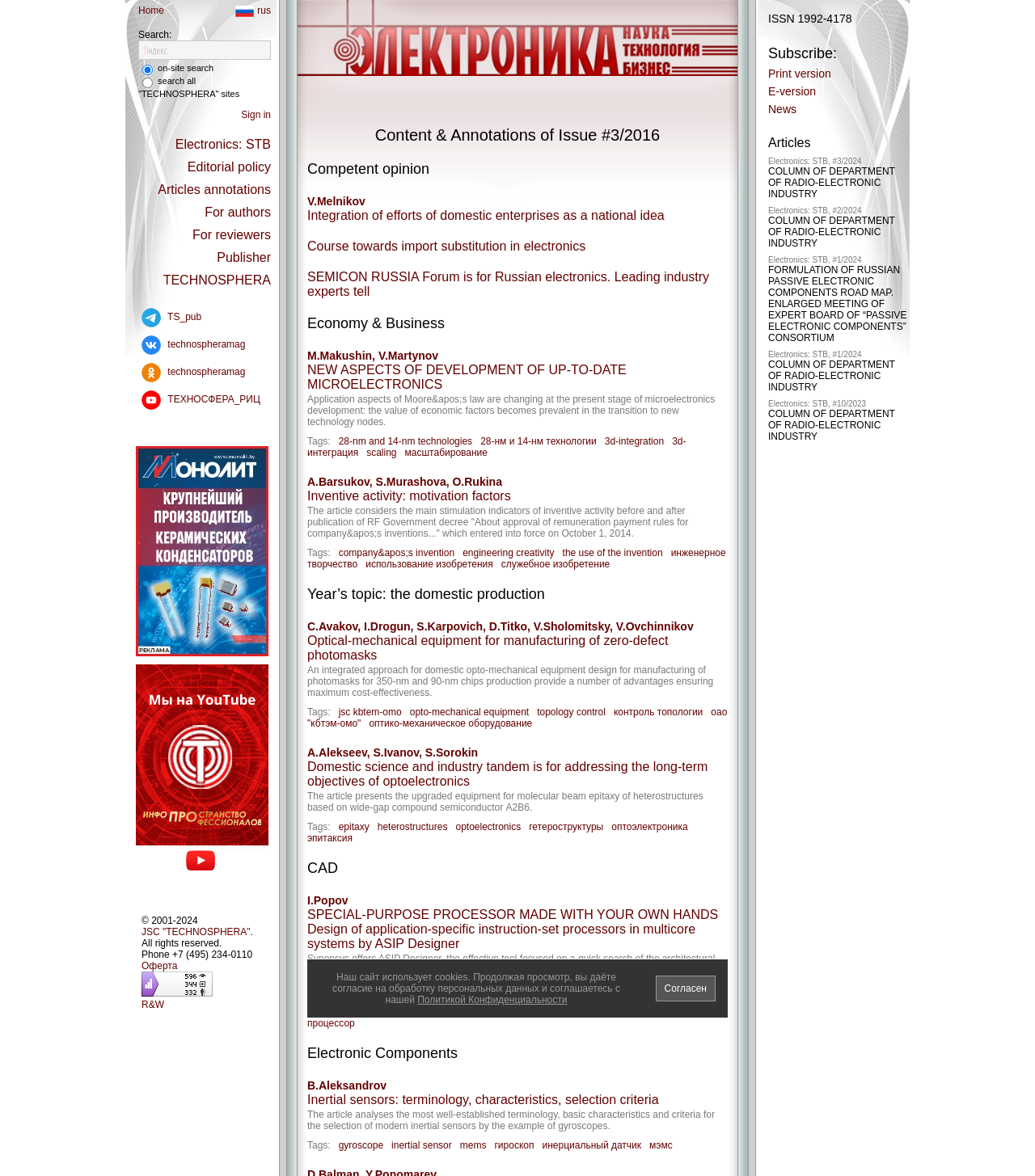What is the name of the journal?
Look at the image and answer the question with a single word or phrase.

Электроника НТБ